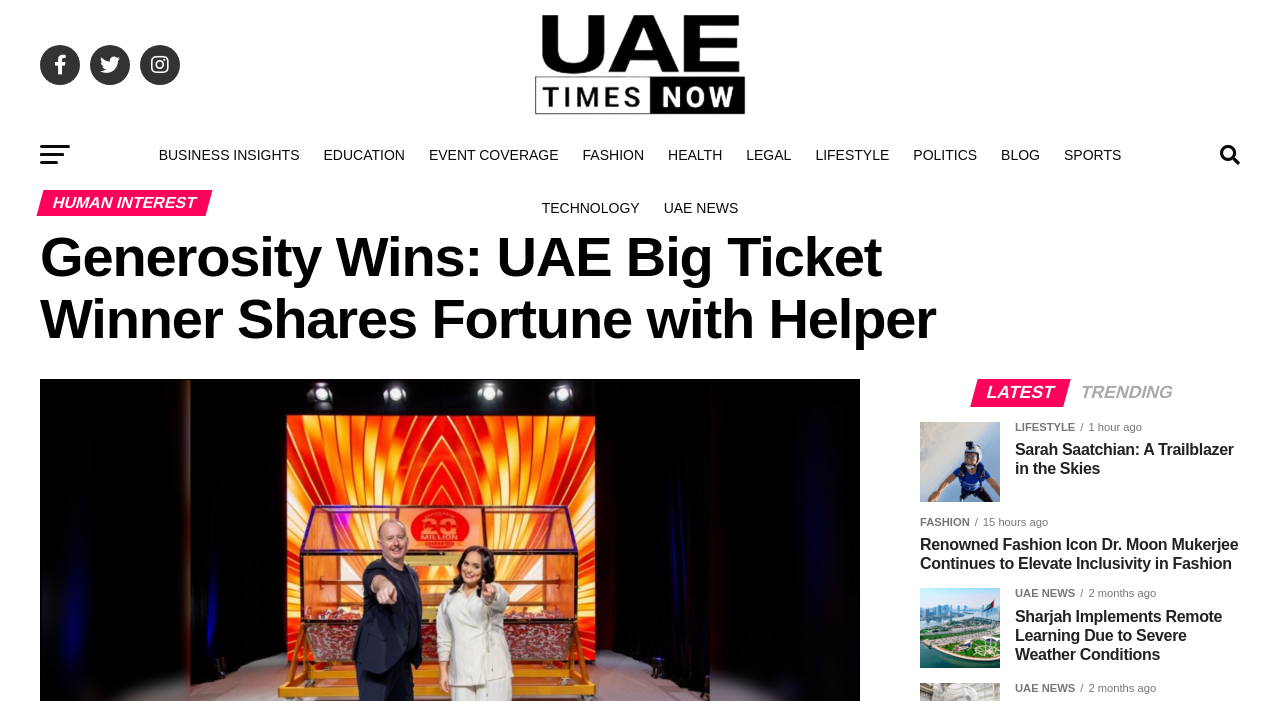Given the element description parent_node: UAE Times Now, identify the bounding box coordinates for the UI element on the webpage screenshot. The format should be (top-left x, top-left y, bottom-right x, bottom-right y), with values between 0 and 1.

[0.266, 0.144, 0.734, 0.168]